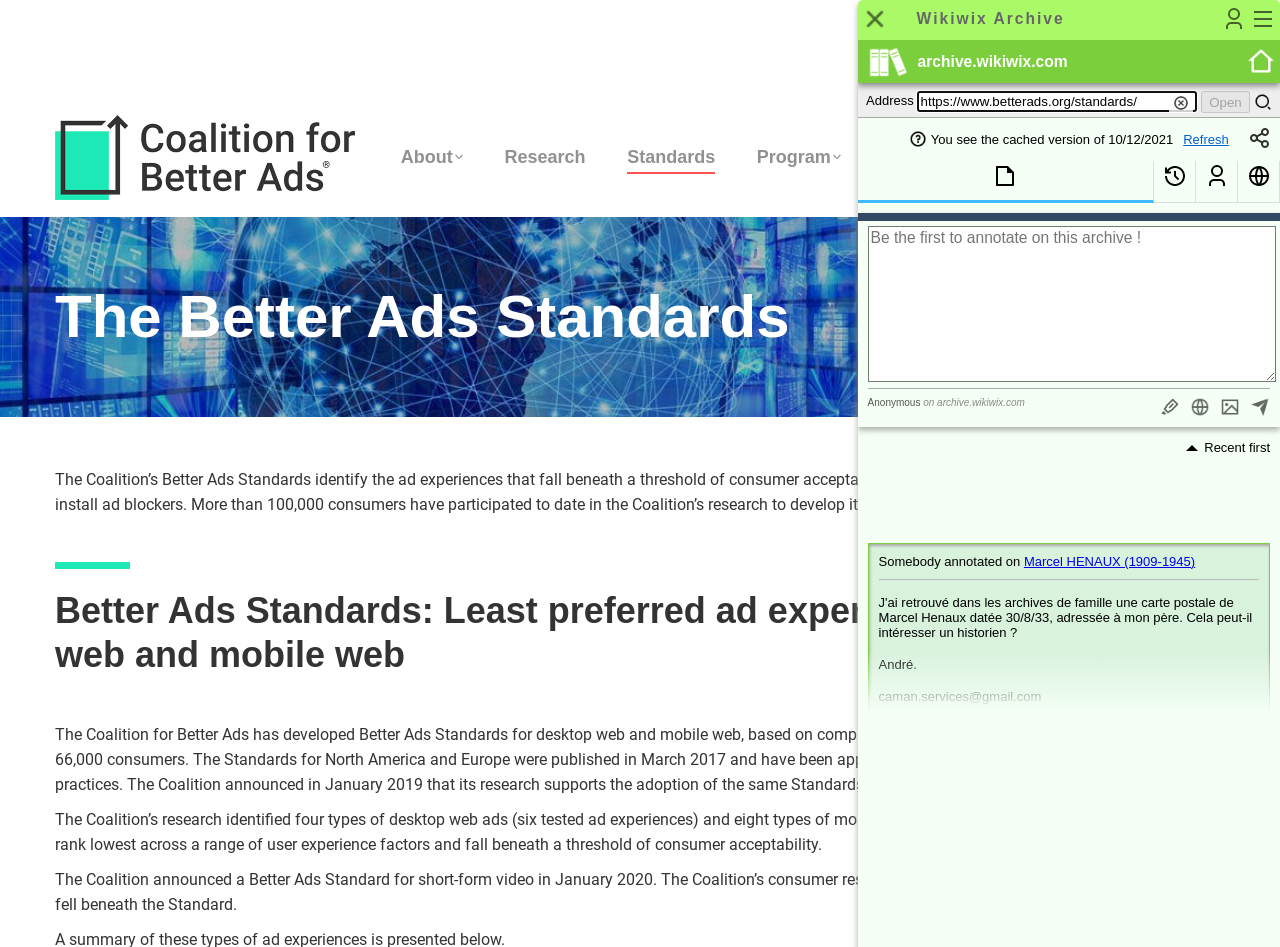What is the purpose of the Better Ads Standards?
Kindly offer a detailed explanation using the data available in the image.

I found the answer by reading the text on the webpage, which explains that the Better Ads Standards 'identify the ad experiences that fall beneath a threshold of consumer acceptability and are most likely to drive consumers to install ad blockers.'